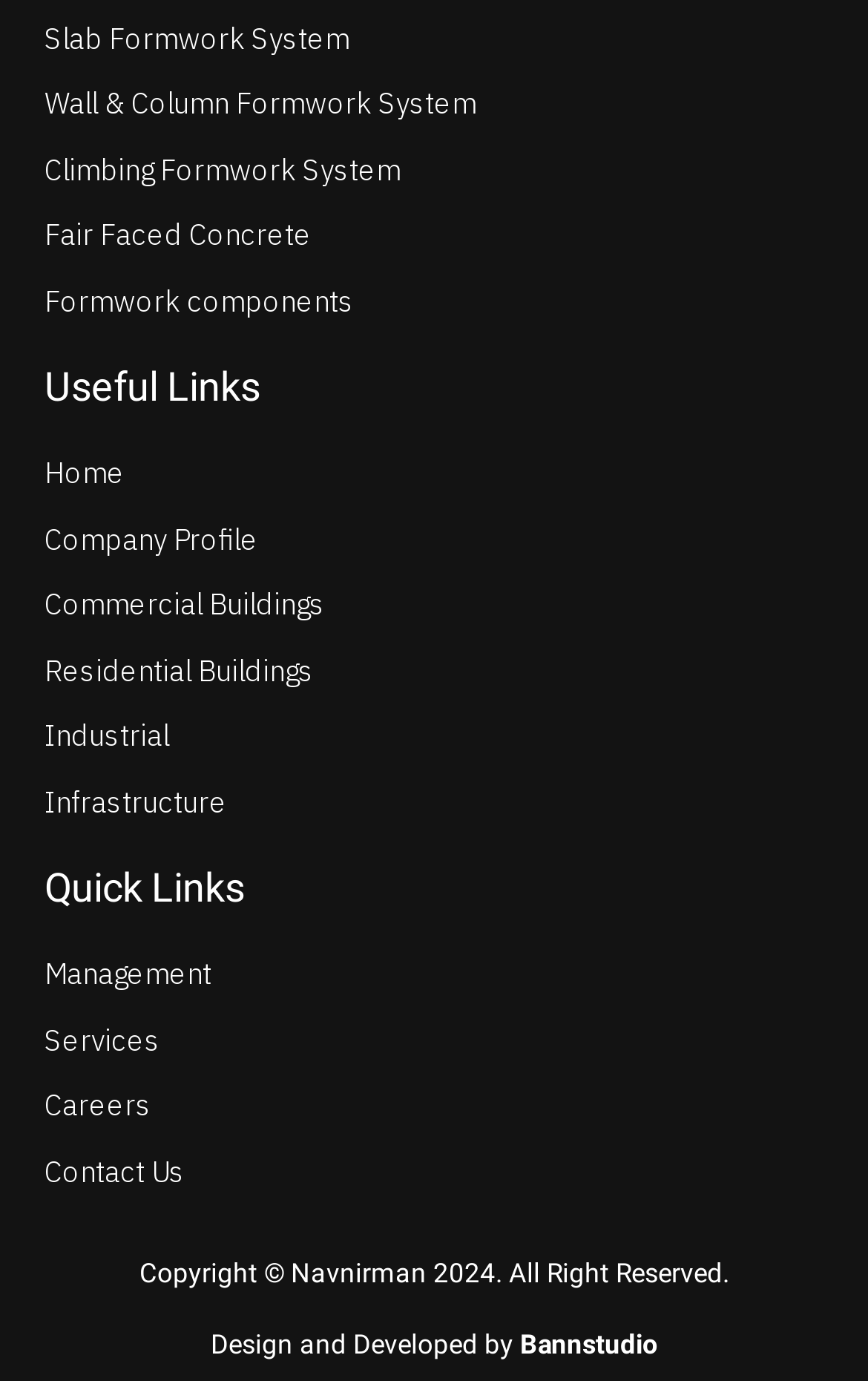What type of buildings does the company work on?
Using the image as a reference, give a one-word or short phrase answer.

Commercial, Residential, Industrial, Infrastructure